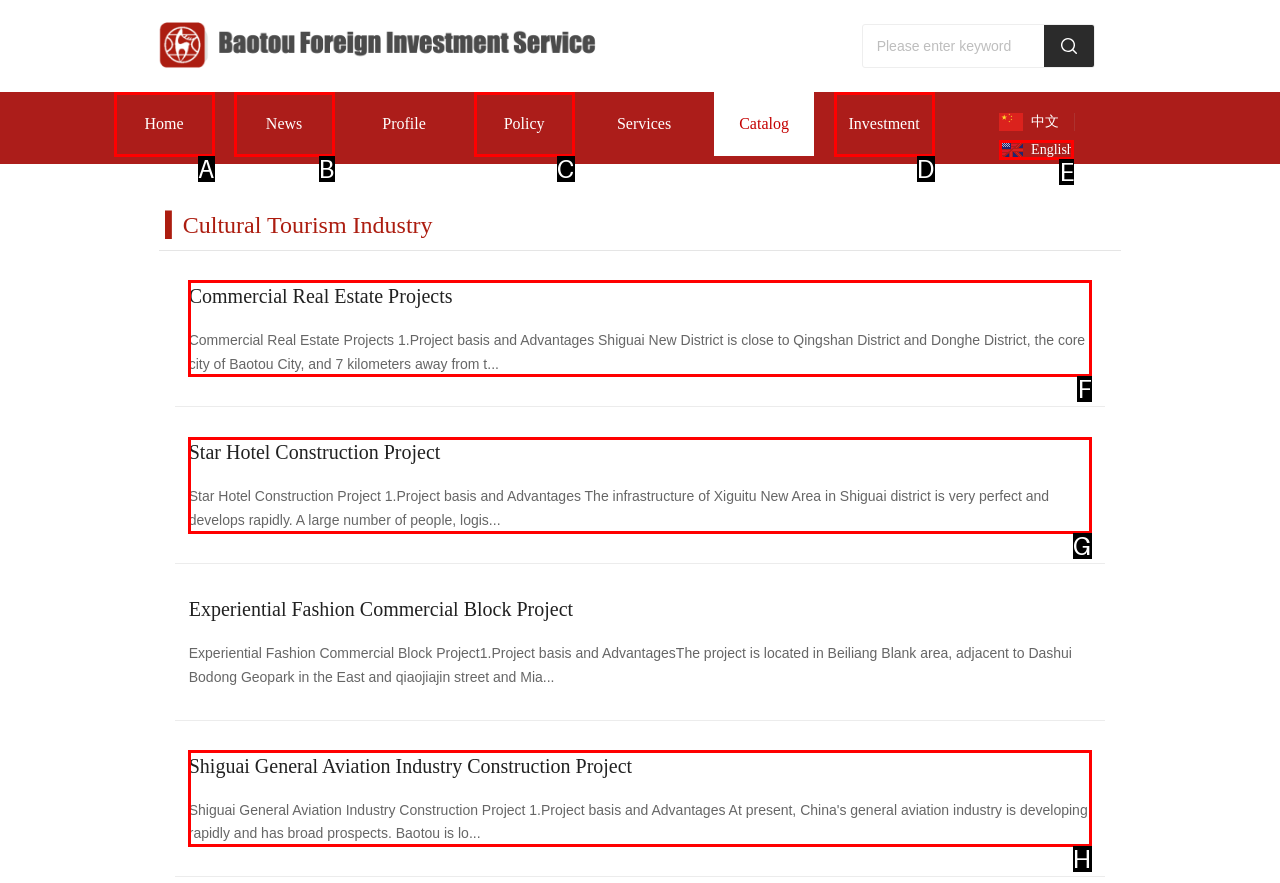Which lettered option should be clicked to perform the following task: learn about Commercial Real Estate Projects
Respond with the letter of the appropriate option.

F